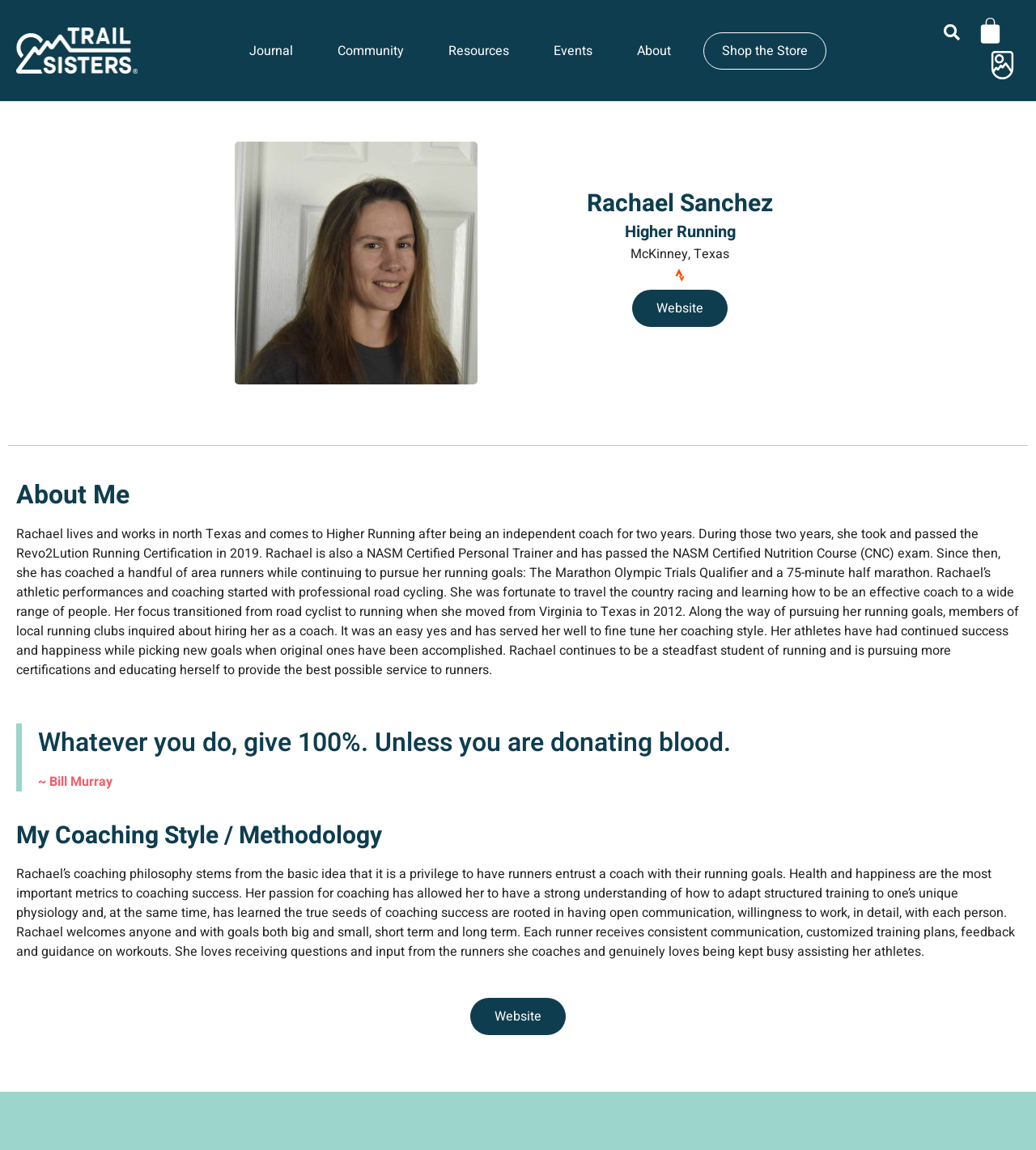Pinpoint the bounding box coordinates of the clickable area necessary to execute the following instruction: "Click on Journal". The coordinates should be given as four float numbers between 0 and 1, namely [left, top, right, bottom].

[0.229, 0.028, 0.302, 0.06]